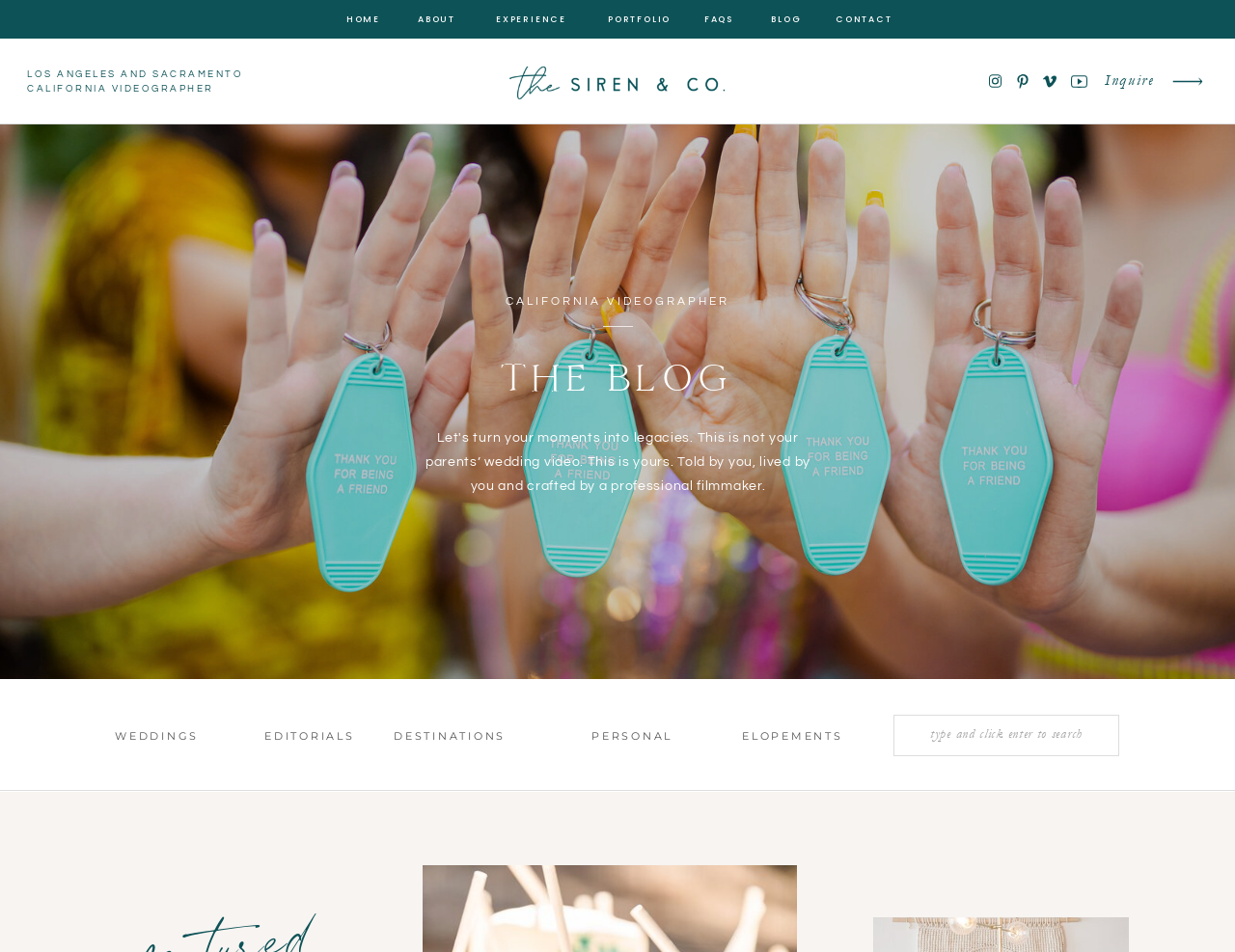Examine the image carefully and respond to the question with a detailed answer: 
How many social media links are there?

I counted the number of social media links at the bottom of the page, which are four small icons.